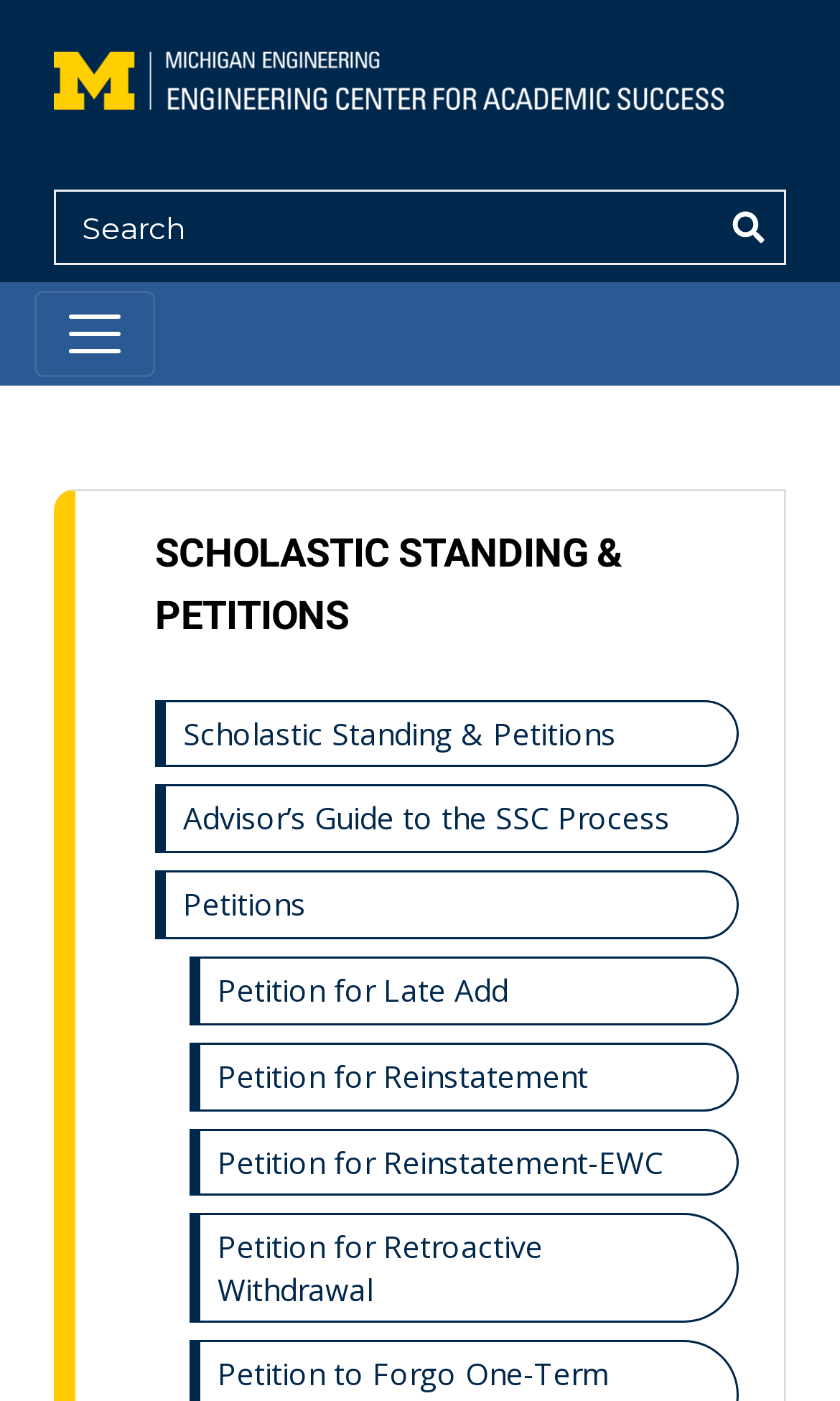Please specify the bounding box coordinates of the region to click in order to perform the following instruction: "toggle navigation".

[0.041, 0.208, 0.185, 0.269]